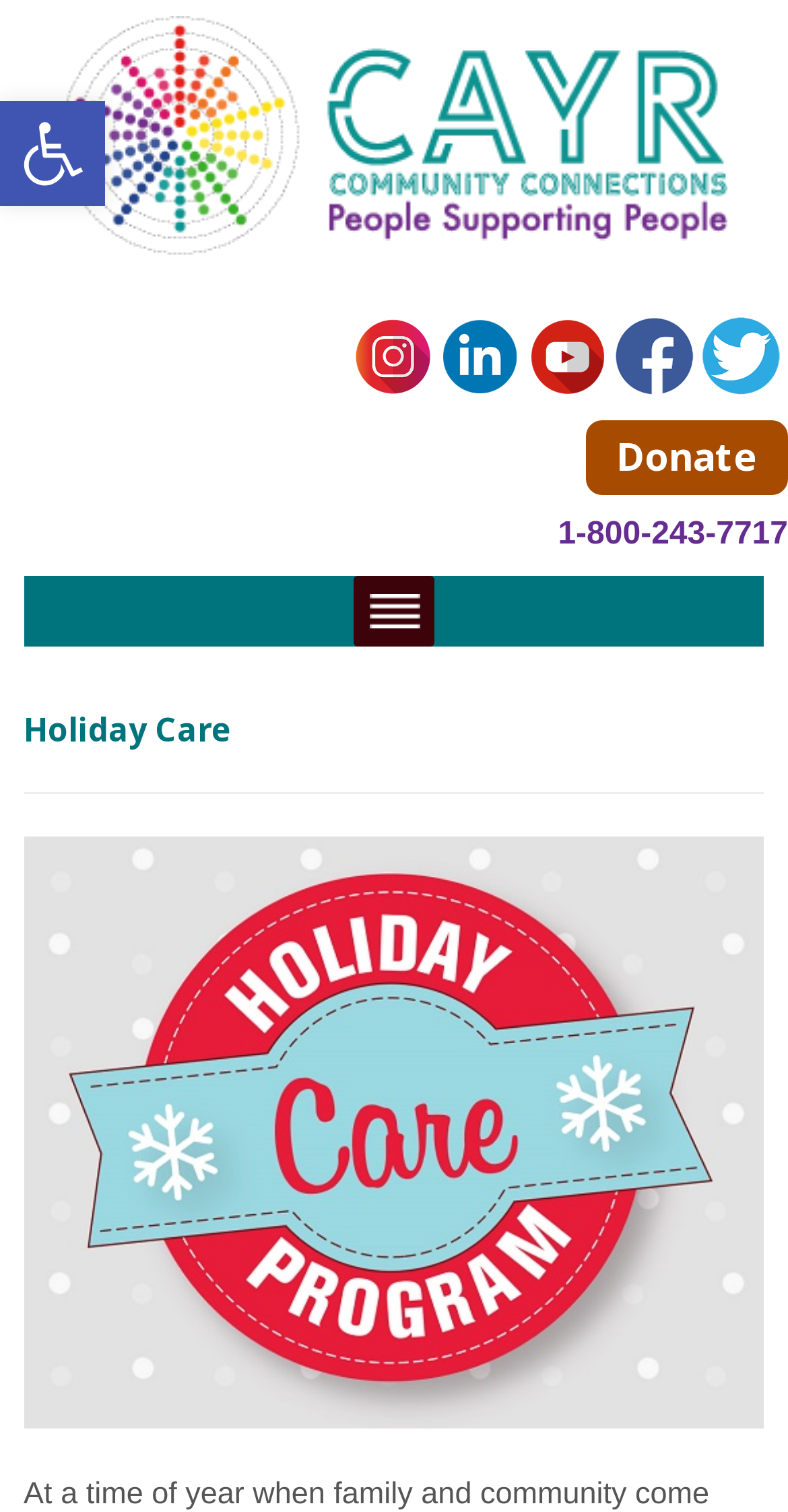Refer to the image and provide an in-depth answer to the question: 
What is the theme of the webpage?

I found a heading element with the text 'Holiday Care' which suggests that the theme of the webpage is related to holiday care or support.